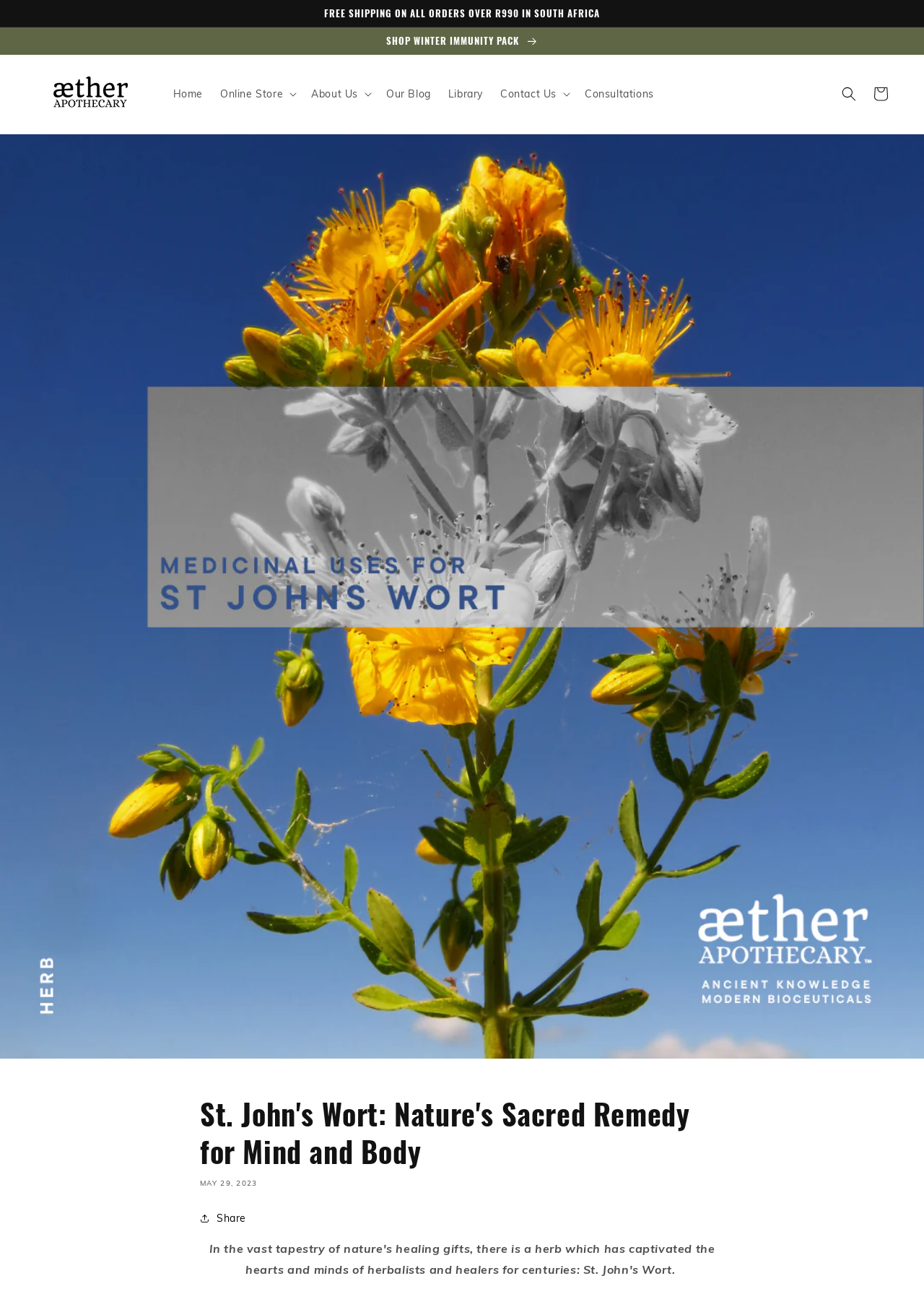Reply to the question below using a single word or brief phrase:
What is the minimum order value for free shipping in South Africa?

R990